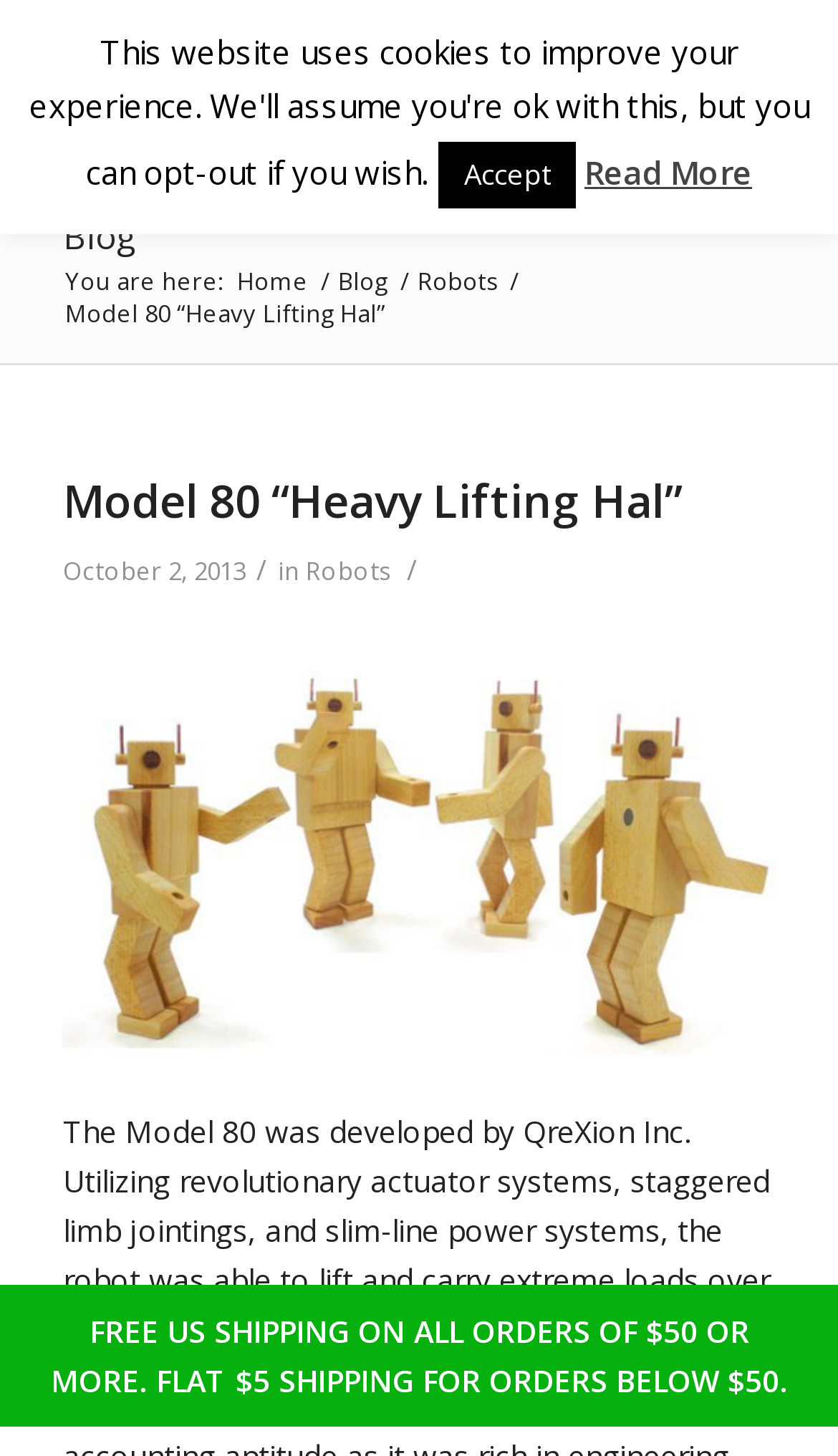Kindly determine the bounding box coordinates for the area that needs to be clicked to execute this instruction: "Learn about imprints".

None